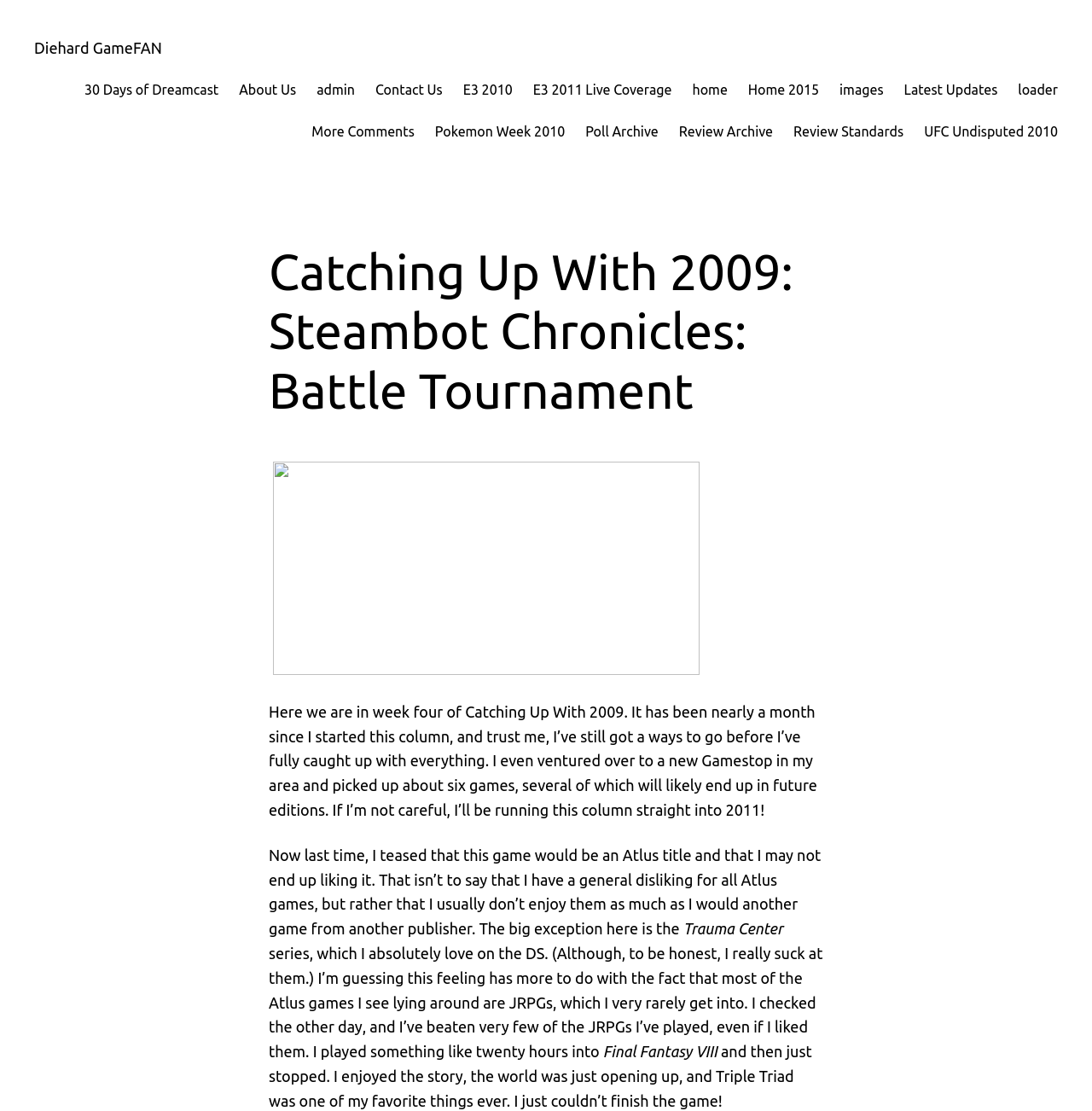Please specify the bounding box coordinates of the clickable region to carry out the following instruction: "view 30 Days of Dreamcast". The coordinates should be four float numbers between 0 and 1, in the format [left, top, right, bottom].

[0.077, 0.071, 0.2, 0.091]